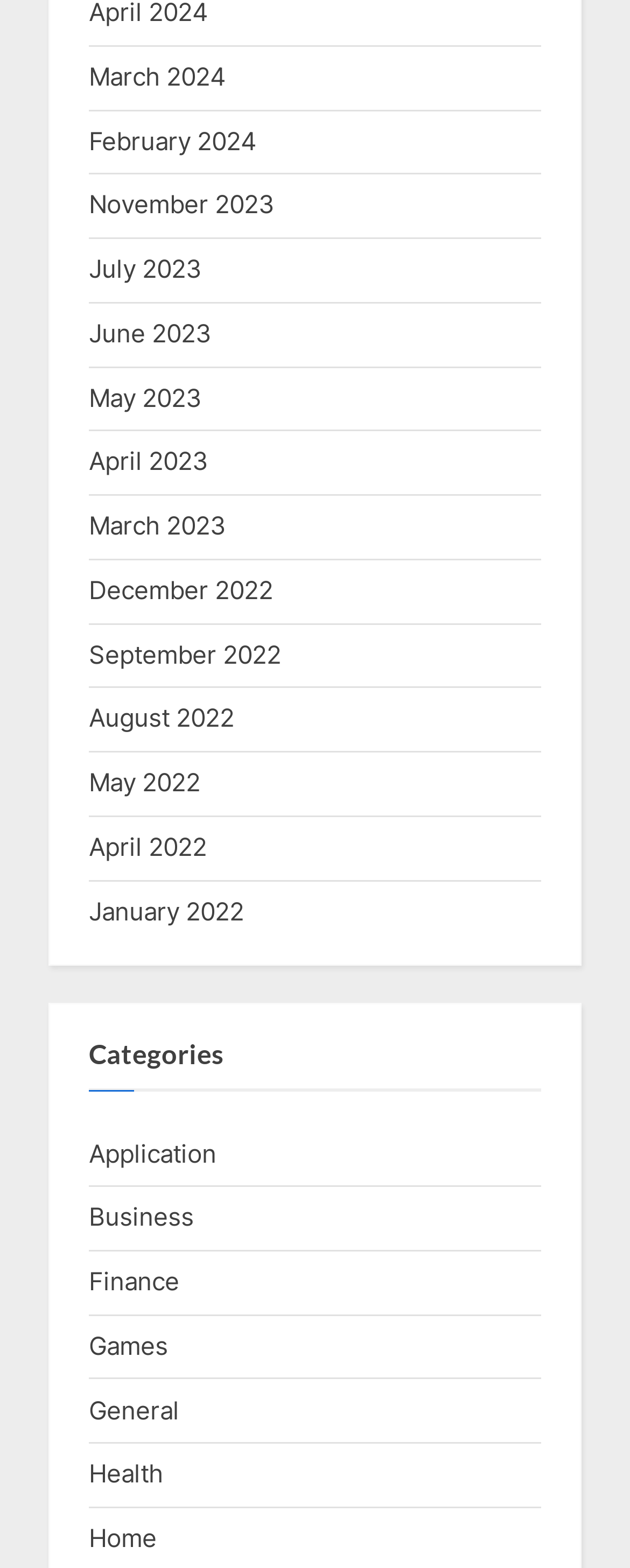Identify the bounding box of the UI component described as: "August 2022".

[0.141, 0.448, 0.372, 0.468]